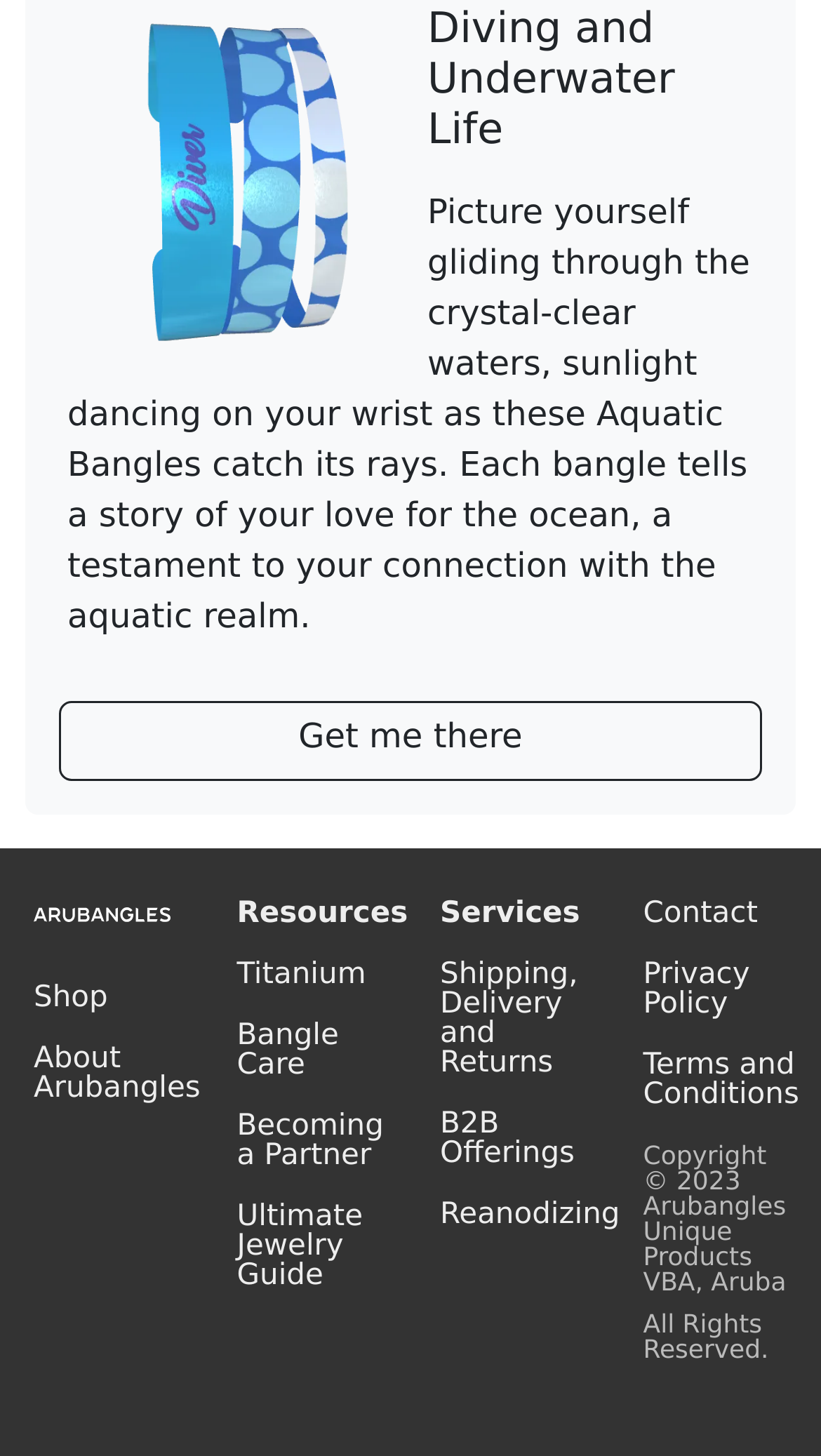Please find the bounding box coordinates in the format (top-left x, top-left y, bottom-right x, bottom-right y) for the given element description. Ensure the coordinates are floating point numbers between 0 and 1. Description: Bangle Care

[0.288, 0.701, 0.474, 0.742]